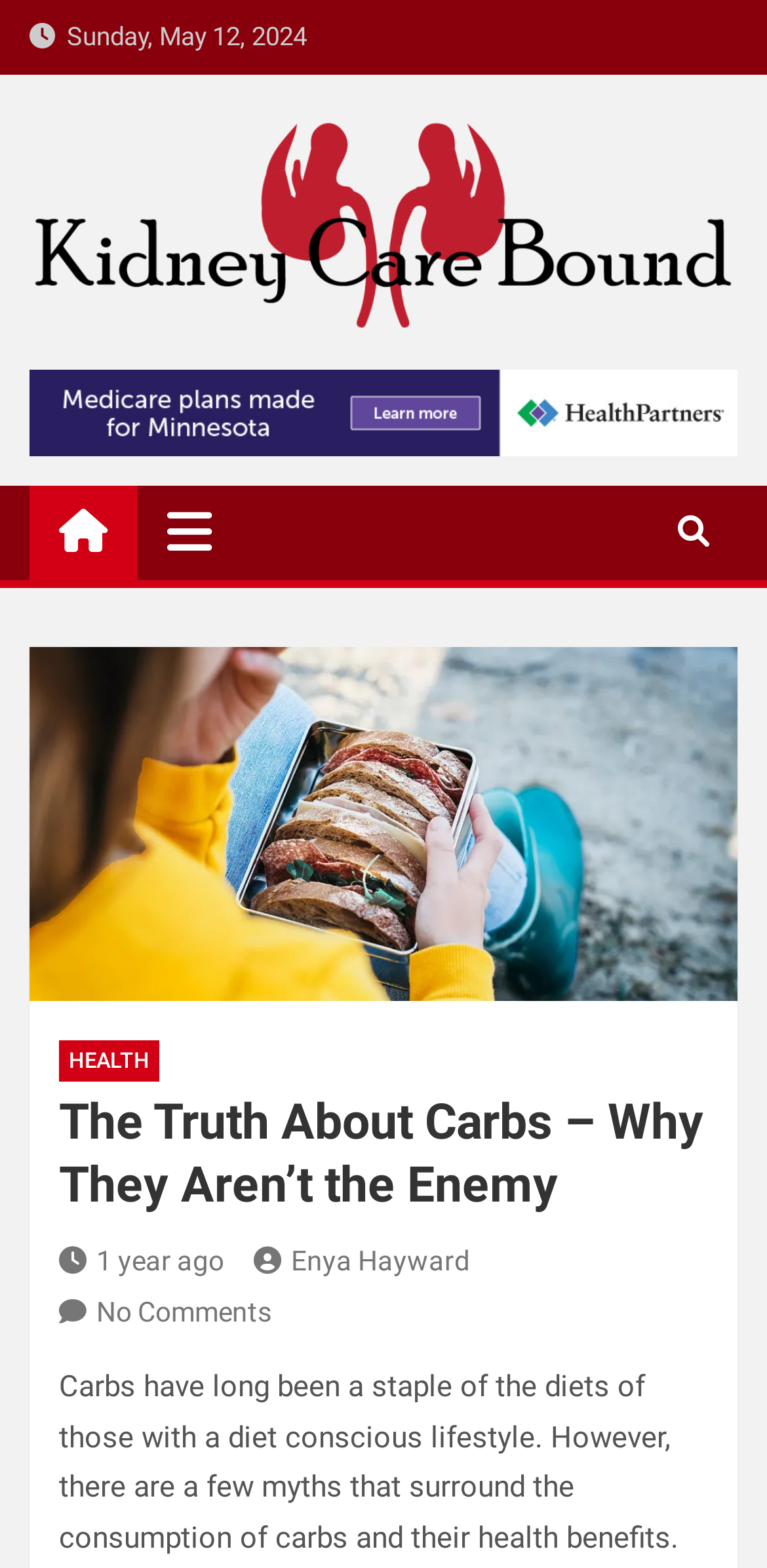Identify the bounding box coordinates of the area that should be clicked in order to complete the given instruction: "Click the 'Kidney Care Bound' link". The bounding box coordinates should be four float numbers between 0 and 1, i.e., [left, top, right, bottom].

[0.038, 0.073, 0.962, 0.103]